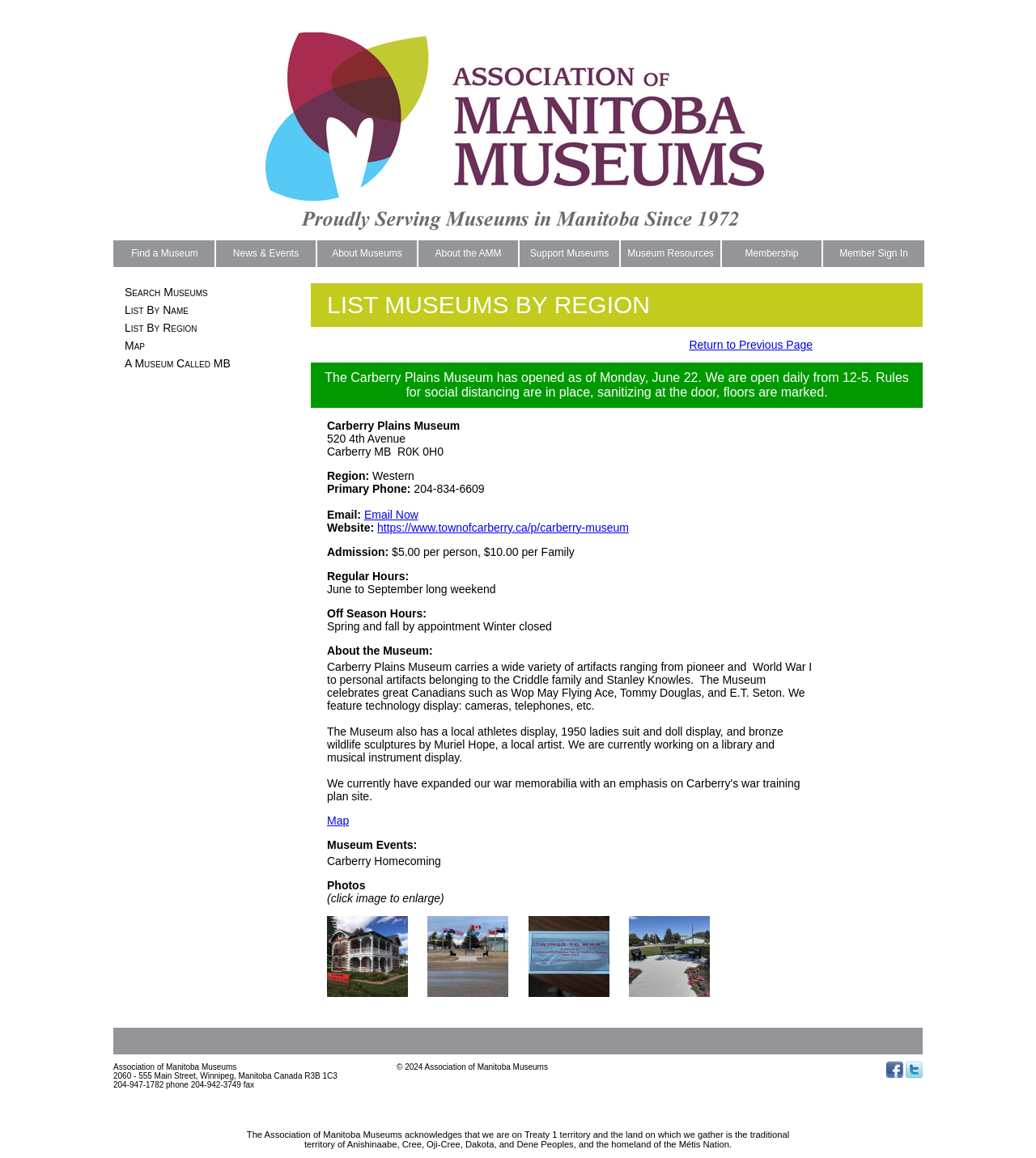Provide a one-word or brief phrase answer to the question:
What is the region of the Carberry Plains Museum?

Western